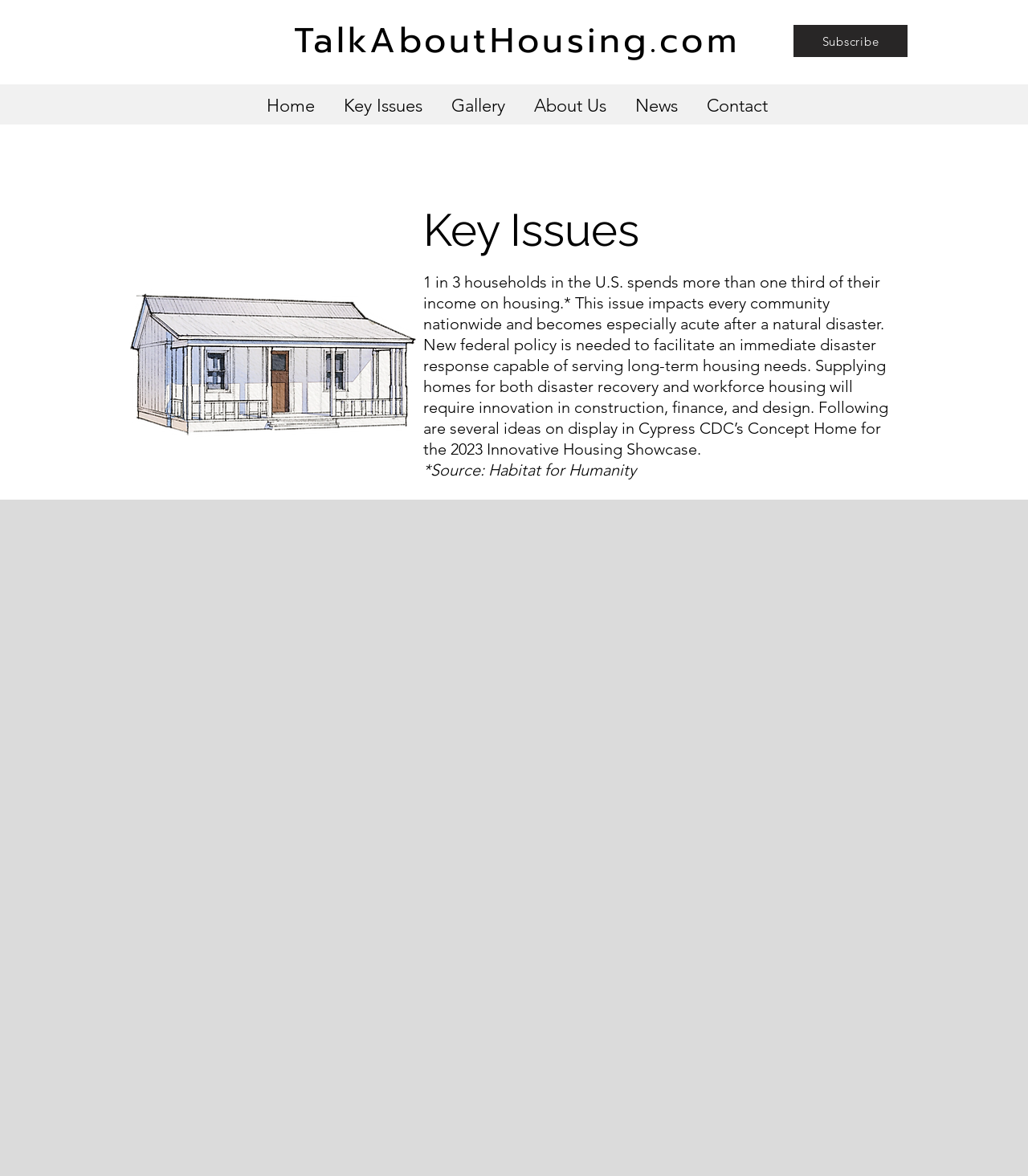Generate a thorough caption detailing the webpage content.

The webpage is titled "Copy of Key Issues | Talkabouthousing" and appears to be a discussion forum or informational page about housing issues. At the top left of the page, there is a link to "TalkAboutHousing.com". Next to it, on the top right, is a "Subscribe" button with a dropdown menu. 

Below these elements, there is a navigation menu labeled "Site" that spans across the top of the page. This menu contains six links: "Home", "Key Issues", "Gallery", "About Us", "News", and "Contact", arranged from left to right.

The main content of the page is headed by a large heading "Key Issues" located near the top center of the page. Below this heading, there is a block of text that discusses the issue of housing affordability in the United States, citing a statistic from Habitat for Humanity. The text also mentions the need for innovative solutions in construction, finance, and design to address housing needs, particularly in the context of disaster recovery and workforce housing. 

A footnote marked by an asterisk at the end of the text block provides the source of the cited statistic, which is Habitat for Humanity.